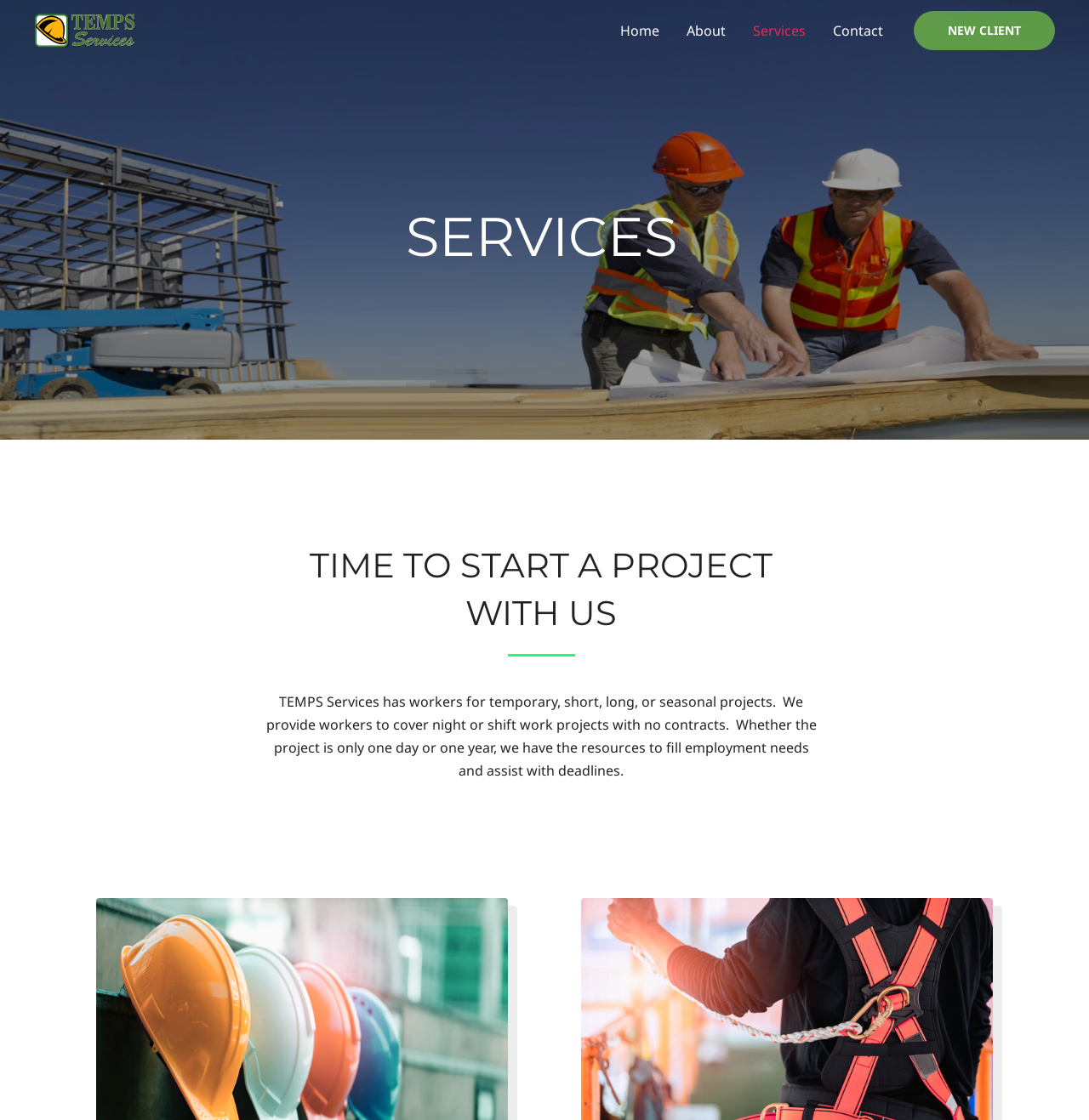What is the purpose of the 'NEW CLIENT' link?
Provide a thorough and detailed answer to the question.

The 'NEW CLIENT' link is likely used to initiate a project with TEMPS Services, as it is accompanied by a heading 'TIME TO START A PROJECT WITH US'.